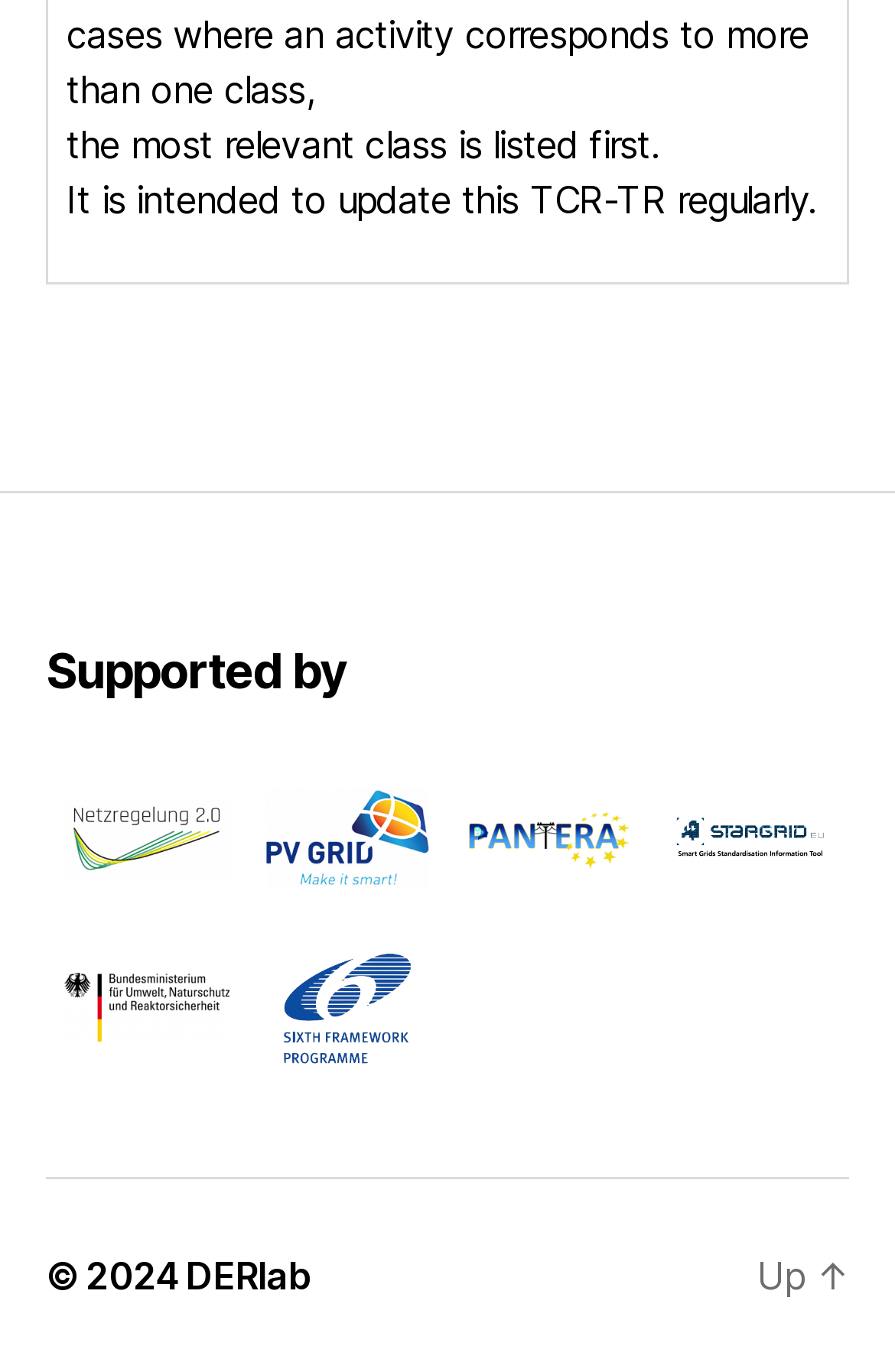What is the name of the organization supported by?
Provide a fully detailed and comprehensive answer to the question.

The name of the organization supported by can be found in the link 'DERlab' present in the content info section at the bottom of the webpage.